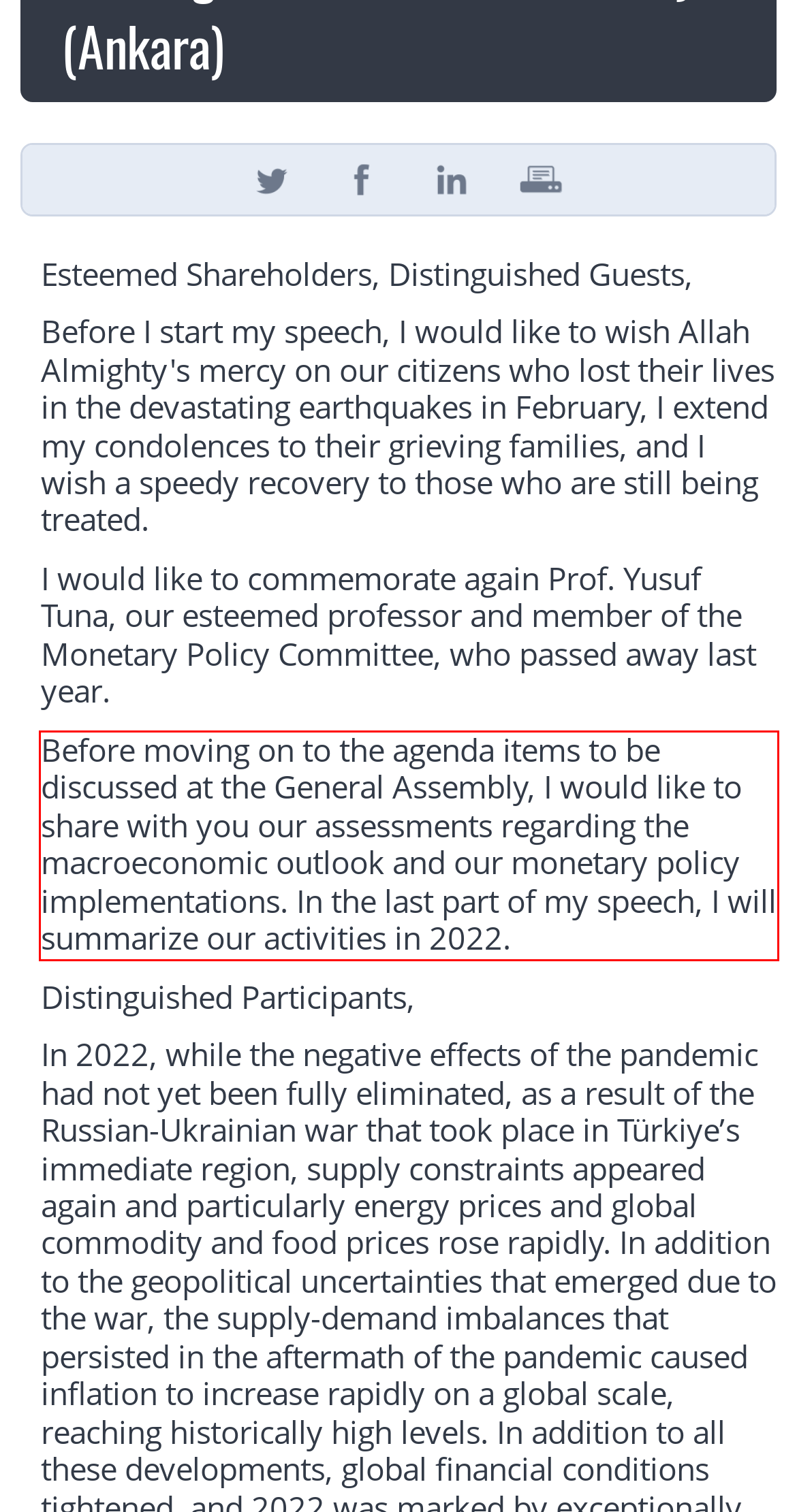Observe the screenshot of the webpage that includes a red rectangle bounding box. Conduct OCR on the content inside this red bounding box and generate the text.

Before moving on to the agenda items to be discussed at the General Assembly, I would like to share with you our assessments regarding the macroeconomic outlook and our monetary policy implementations. In the last part of my speech, I will summarize our activities in 2022.